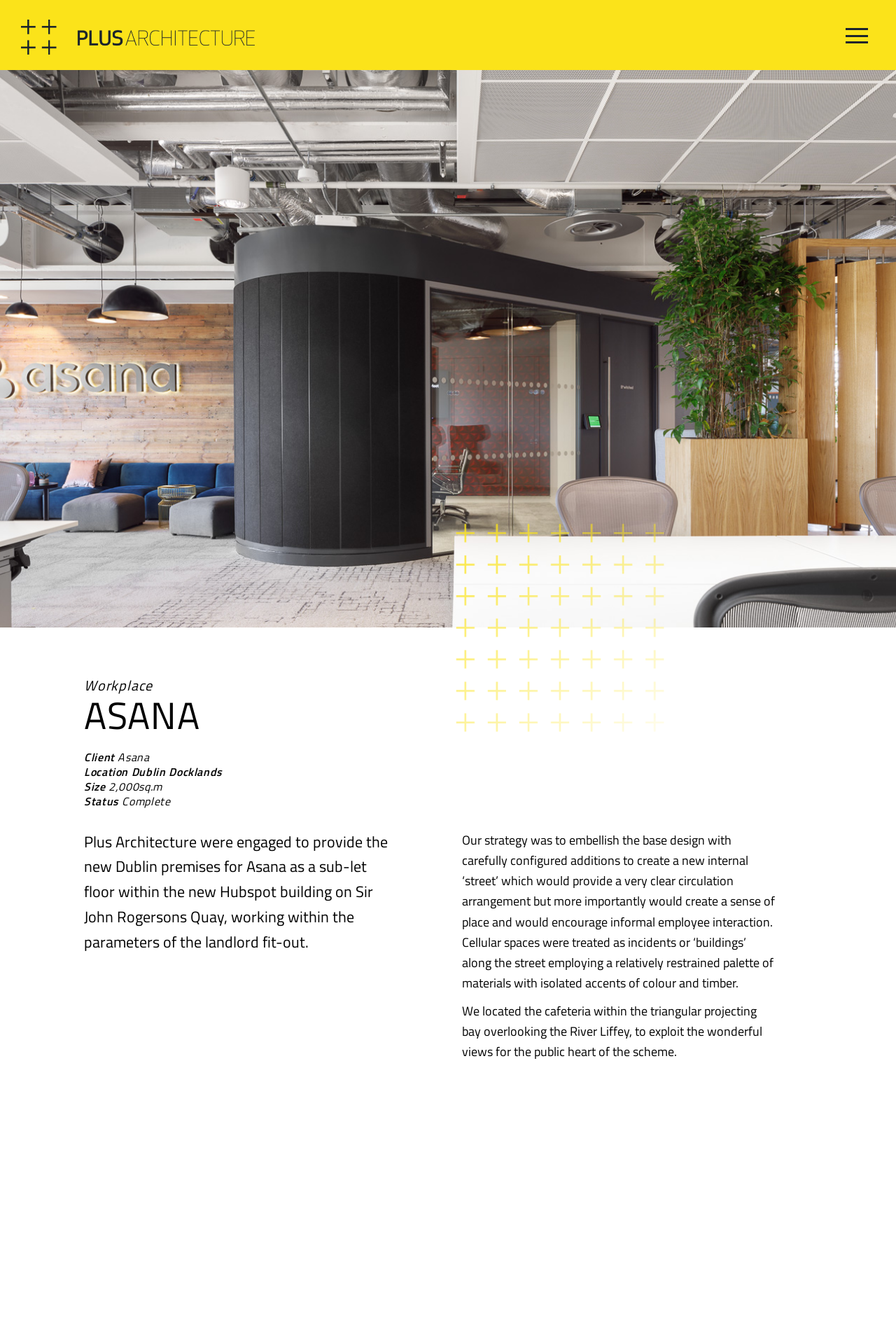What is the status of the Asana project? Based on the image, give a response in one word or a short phrase.

Complete